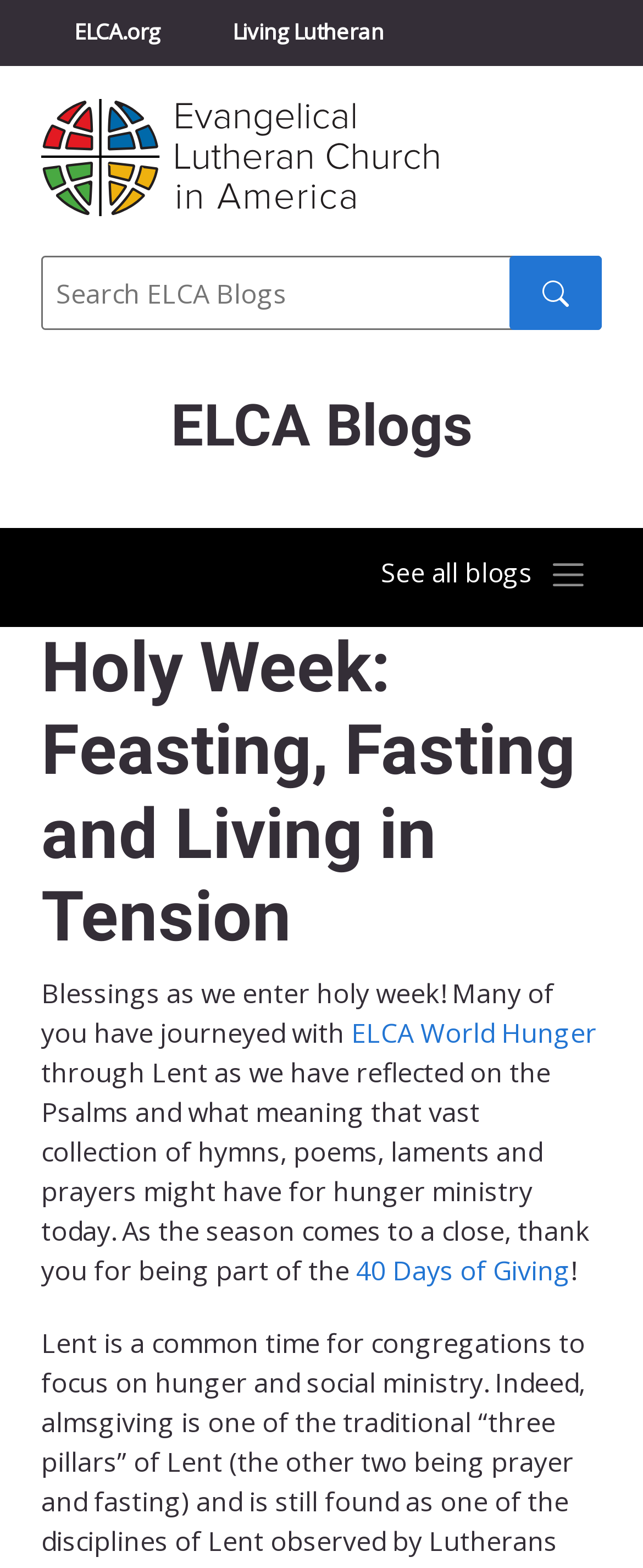Provide the bounding box coordinates for the UI element that is described by this text: "alt="ELCA"". The coordinates should be in the form of four float numbers between 0 and 1: [left, top, right, bottom].

[0.064, 0.087, 0.683, 0.11]